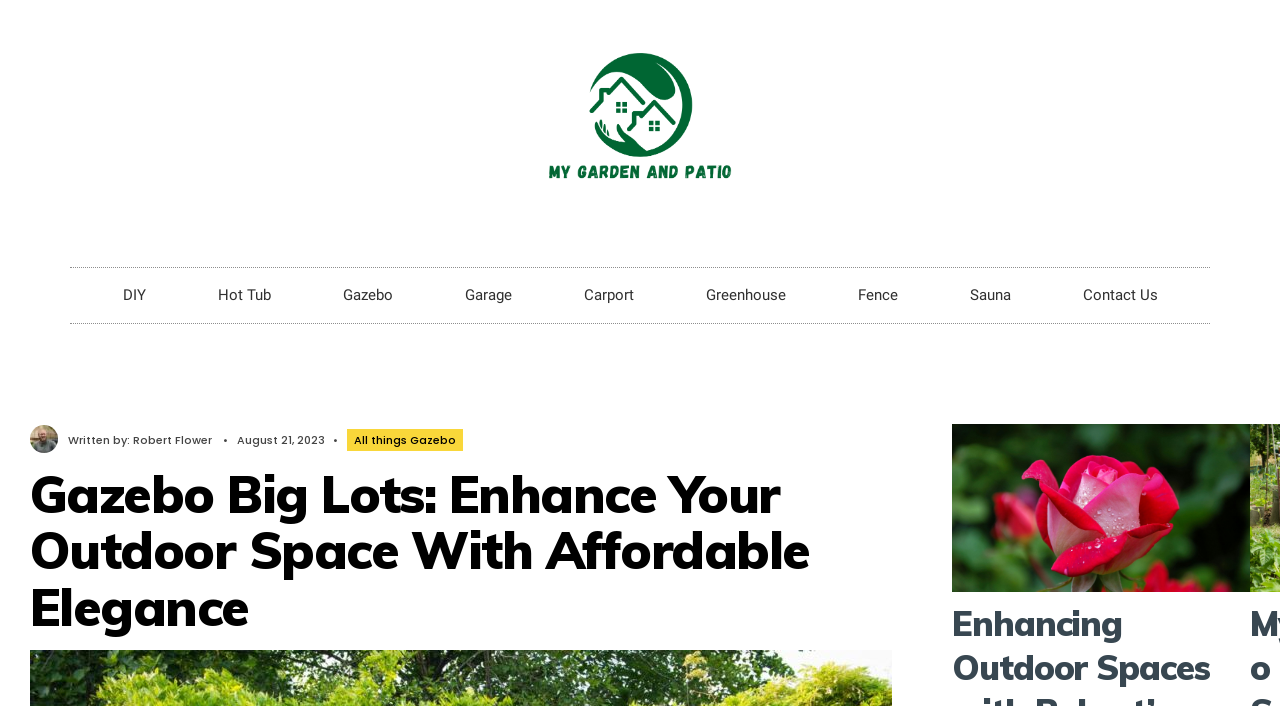Identify the bounding box coordinates for the UI element mentioned here: "Robert Flower". Provide the coordinates as four float values between 0 and 1, i.e., [left, top, right, bottom].

[0.104, 0.612, 0.166, 0.636]